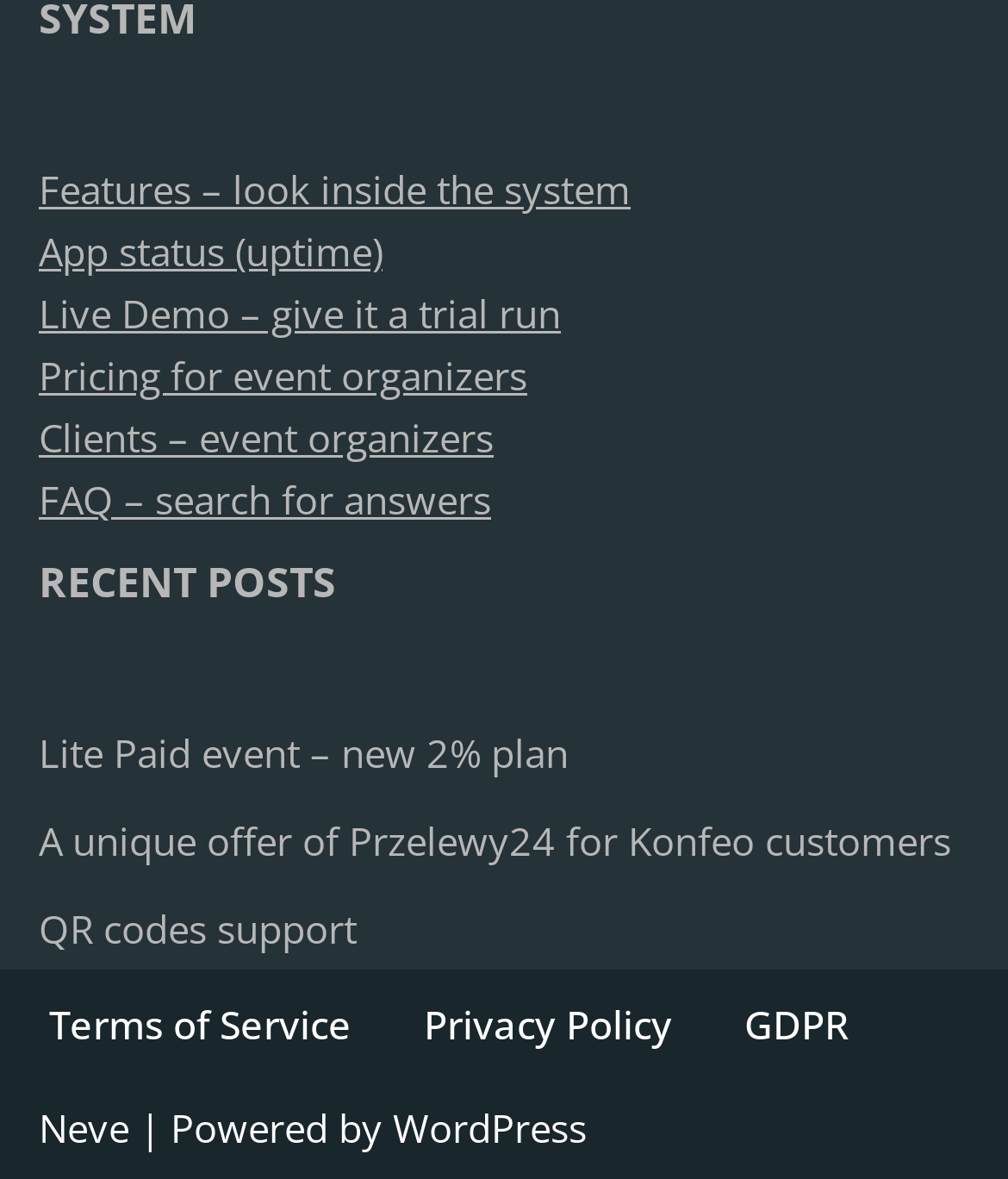Please identify the bounding box coordinates of where to click in order to follow the instruction: "View features of the system".

[0.038, 0.138, 0.626, 0.182]